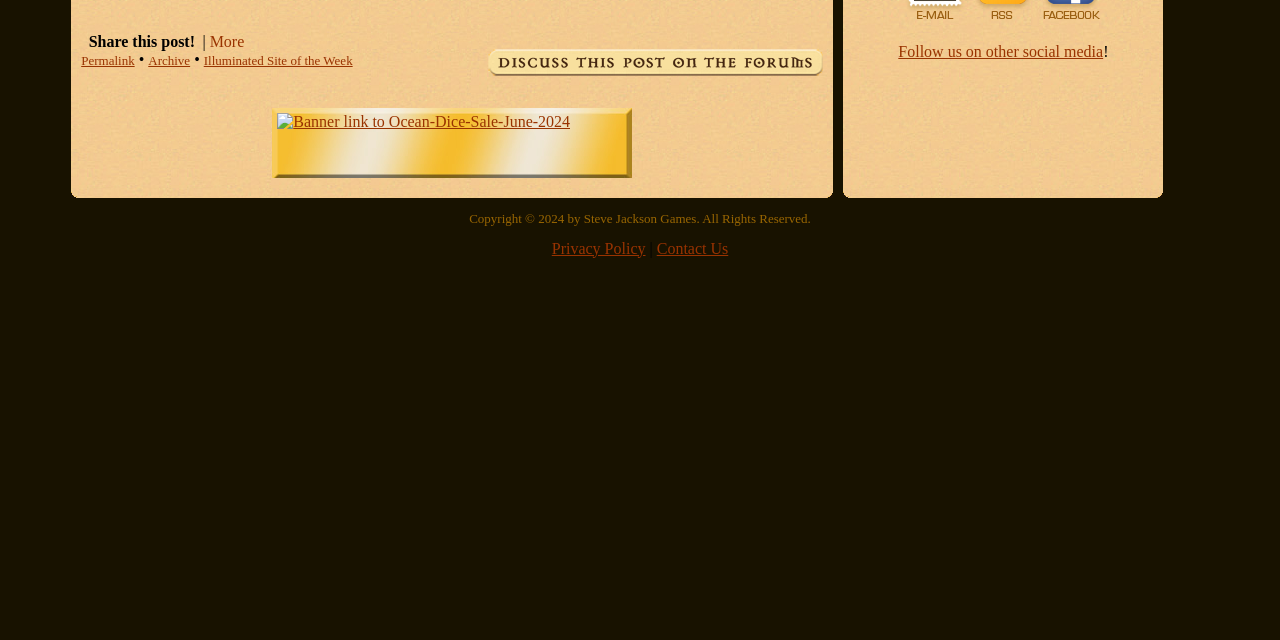Using the element description: "Archive", determine the bounding box coordinates for the specified UI element. The coordinates should be four float numbers between 0 and 1, [left, top, right, bottom].

[0.116, 0.082, 0.149, 0.106]